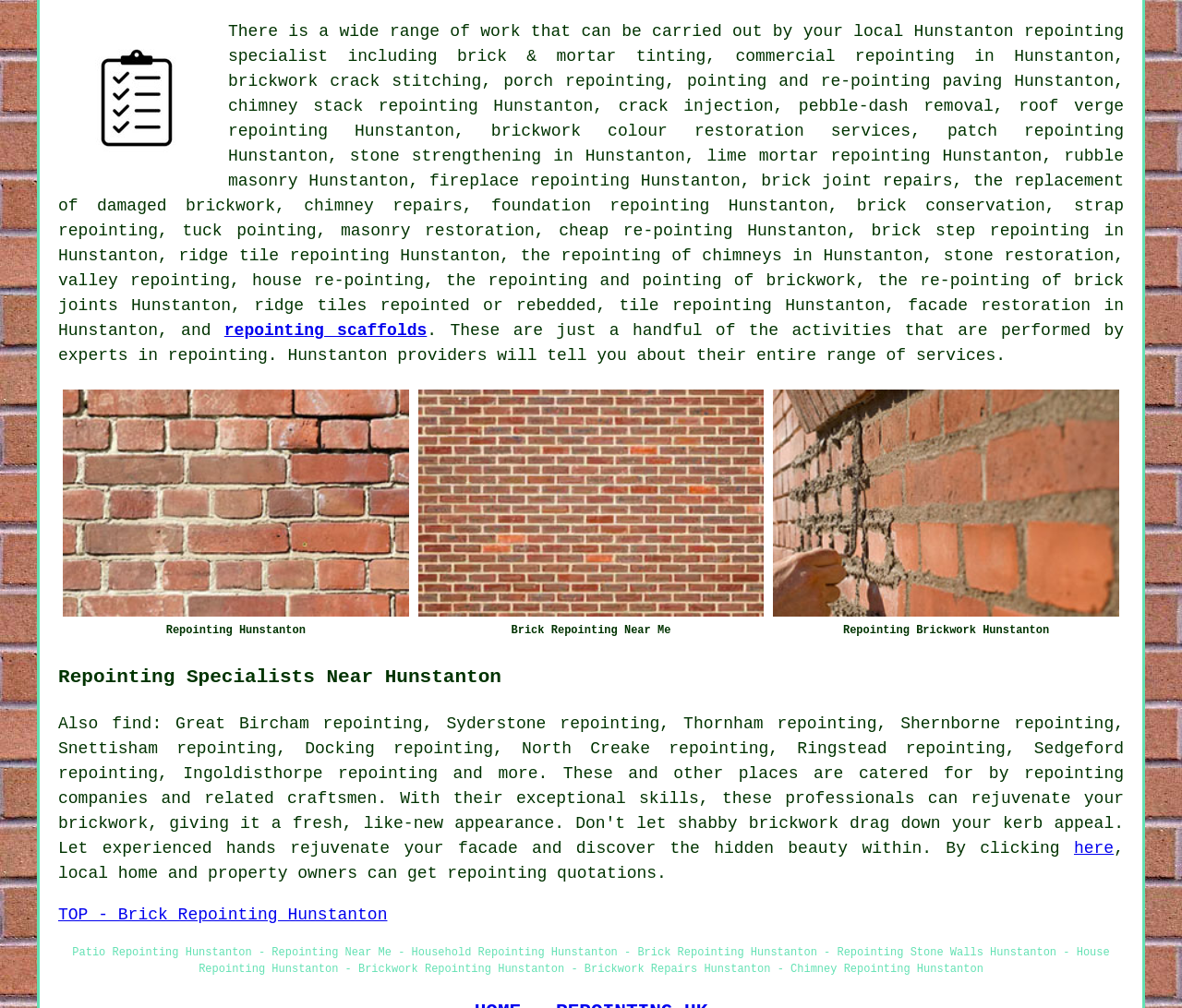Given the element description, predict the bounding box coordinates in the format (top-left x, top-left y, bottom-right x, bottom-right y), using floating point numbers between 0 and 1: brickwork crack stitching

[0.193, 0.072, 0.407, 0.09]